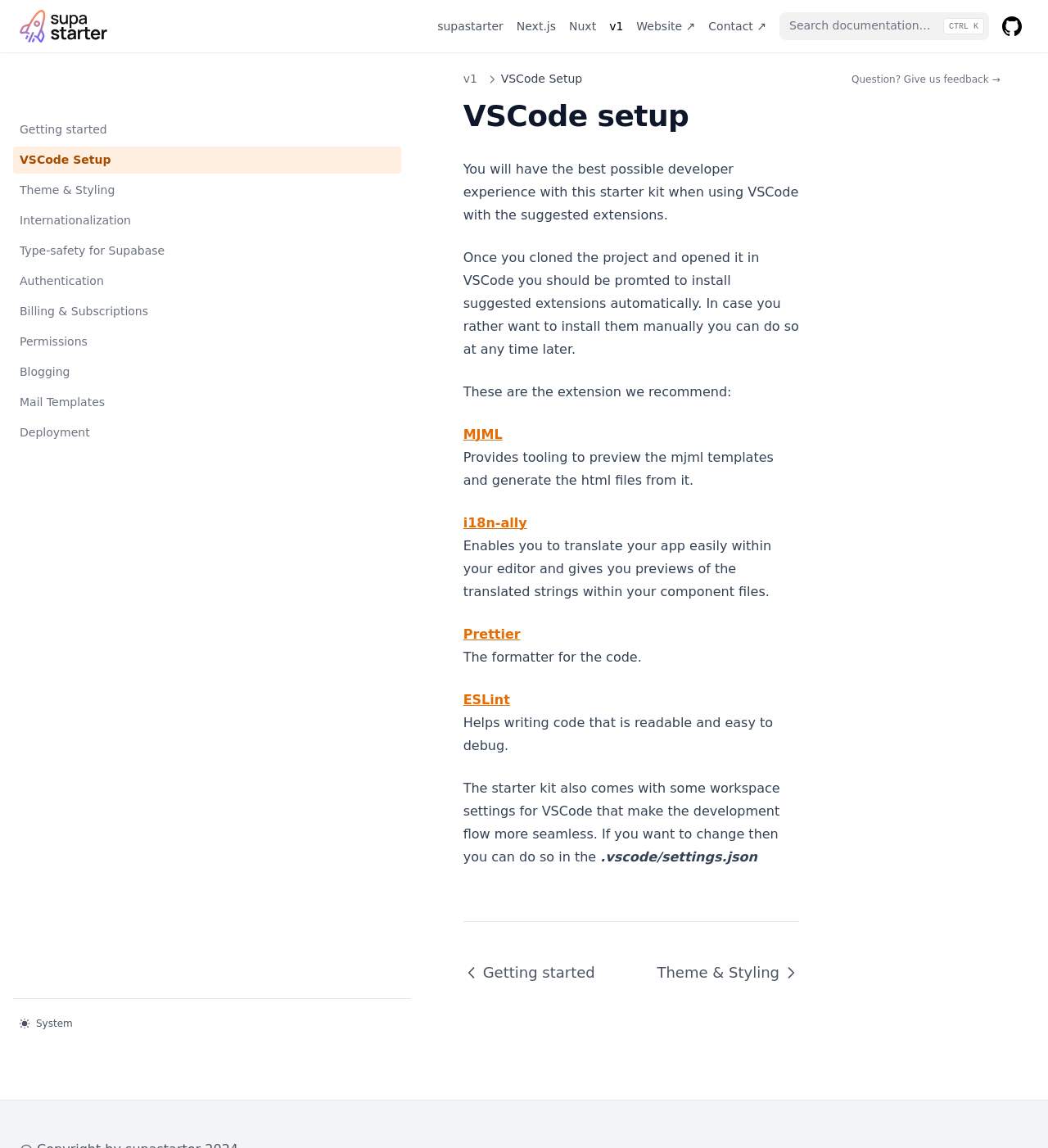Using the webpage screenshot, find the UI element described by parent_node: supastarter. Provide the bounding box coordinates in the format (top-left x, top-left y, bottom-right x, bottom-right y), ensuring all values are floating point numbers between 0 and 1.

[0.019, 0.009, 0.102, 0.037]